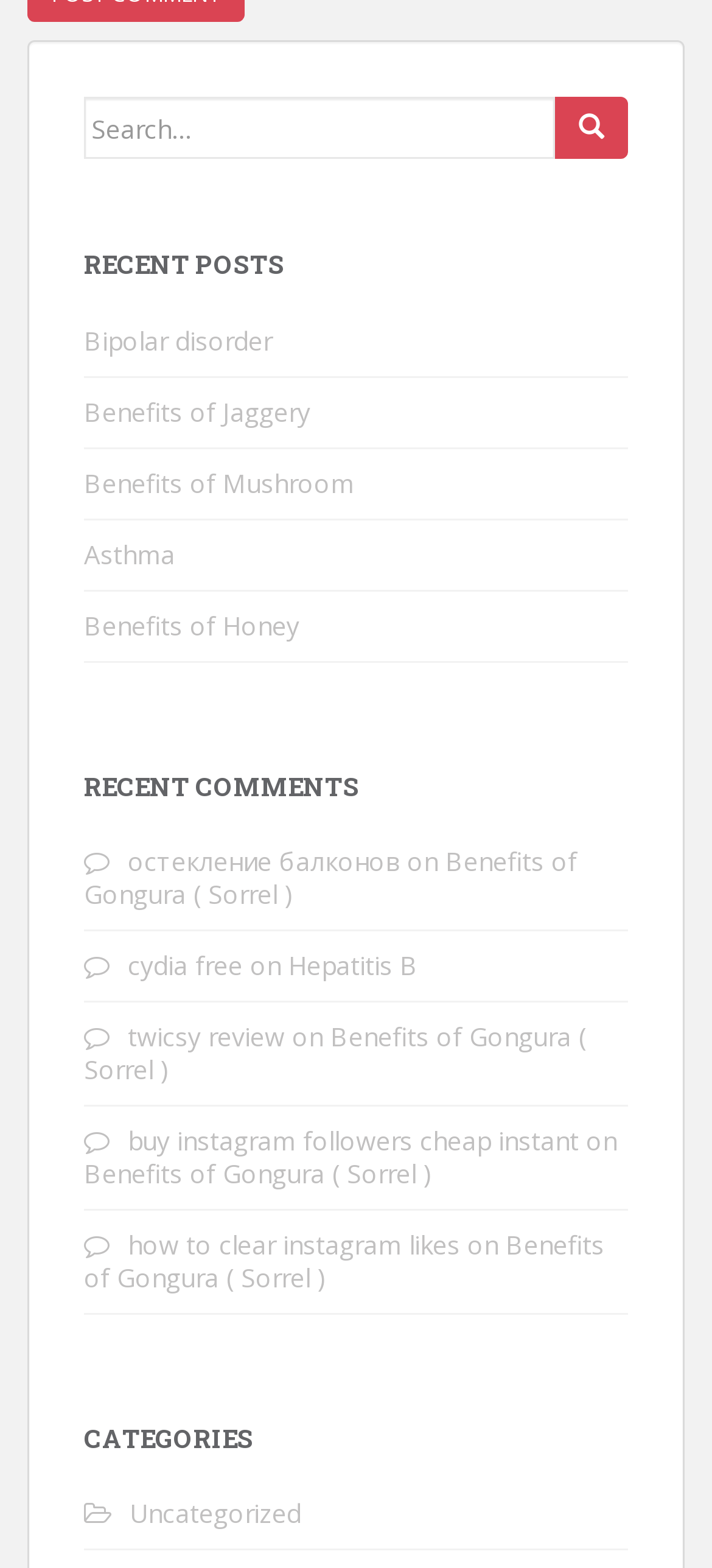Give a one-word or short phrase answer to the question: 
What type of content is listed under 'RECENT POSTS'?

Health-related topics